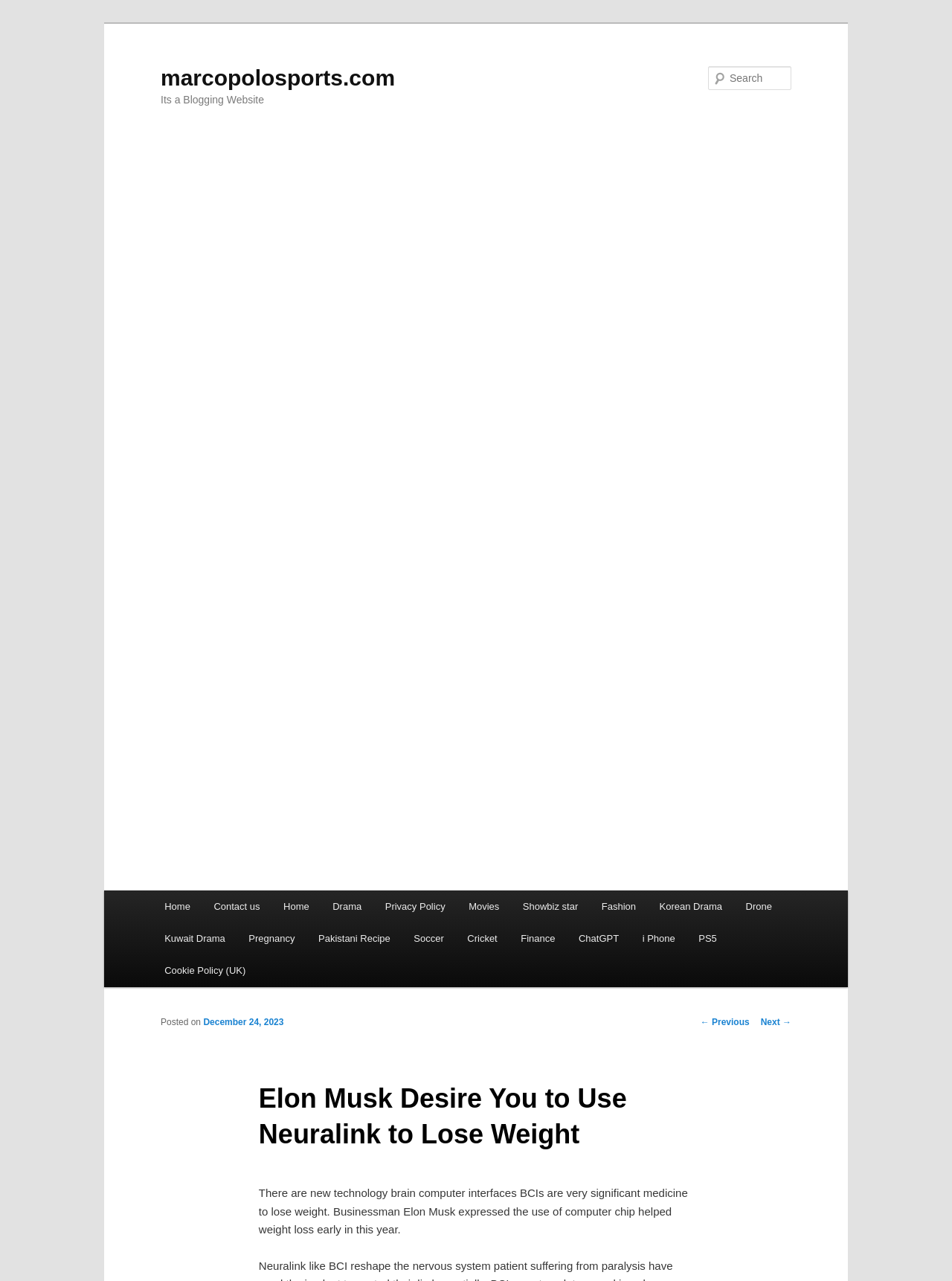Identify the bounding box coordinates for the element you need to click to achieve the following task: "Search for something". The coordinates must be four float values ranging from 0 to 1, formatted as [left, top, right, bottom].

[0.744, 0.052, 0.831, 0.07]